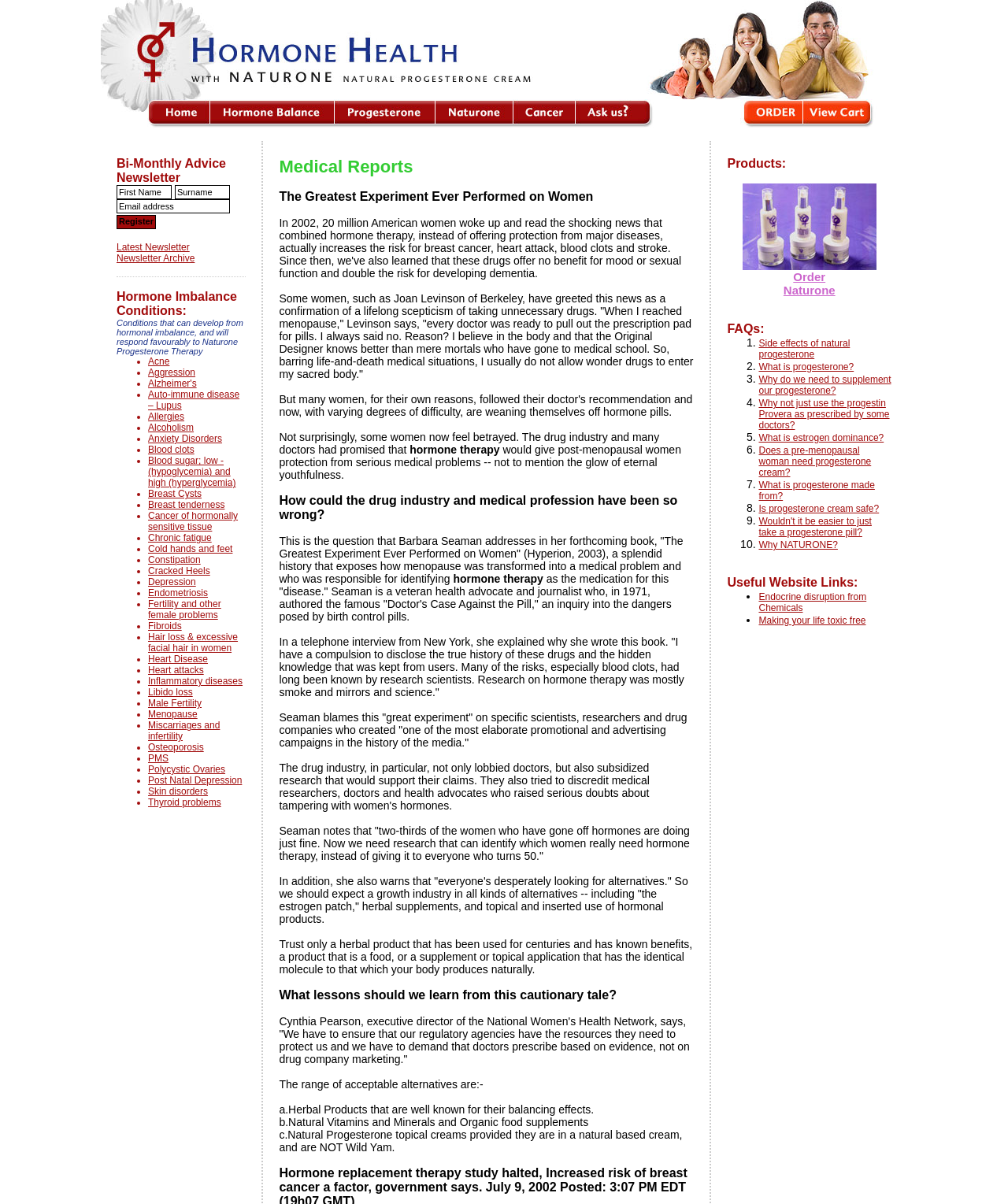Given the description: "Post Natal Depression", determine the bounding box coordinates of the UI element. The coordinates should be formatted as four float numbers between 0 and 1, [left, top, right, bottom].

[0.147, 0.644, 0.244, 0.653]